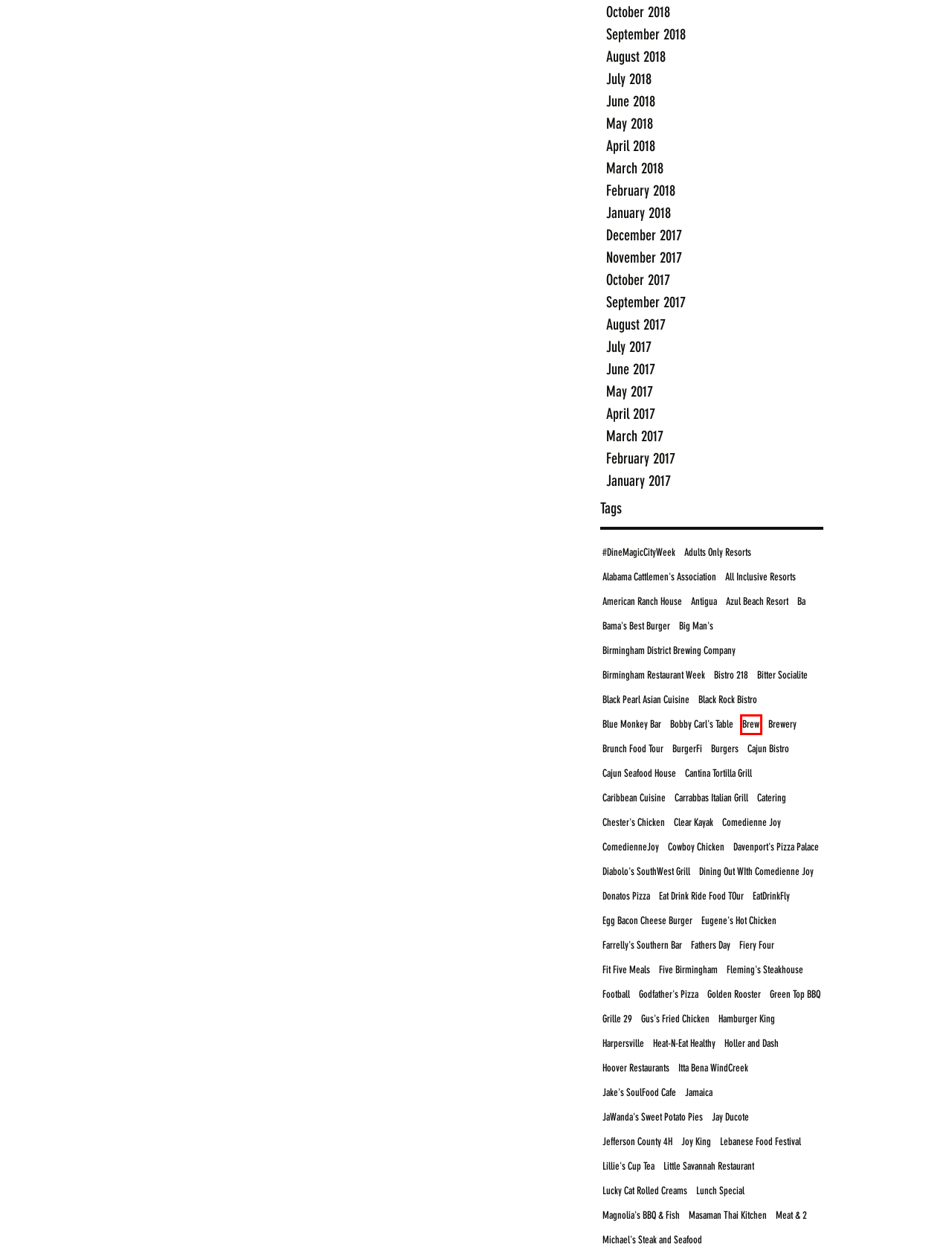You are provided with a screenshot of a webpage containing a red rectangle bounding box. Identify the webpage description that best matches the new webpage after the element in the bounding box is clicked. Here are the potential descriptions:
A. Little Savannah Restaurant | Eat. Drink. Ride.
B. Fit Five Meals | Eat. Drink. Ride.
C. Magnolia's BBQ & Fish | Eat. Drink. Ride.
D. June - 2018
E. March - 2018
F. Brew | Eat. Drink. Ride.
G. Donatos Pizza | Eat. Drink. Ride.
H. Comedienne Joy | Eat. Drink. Ride.

F